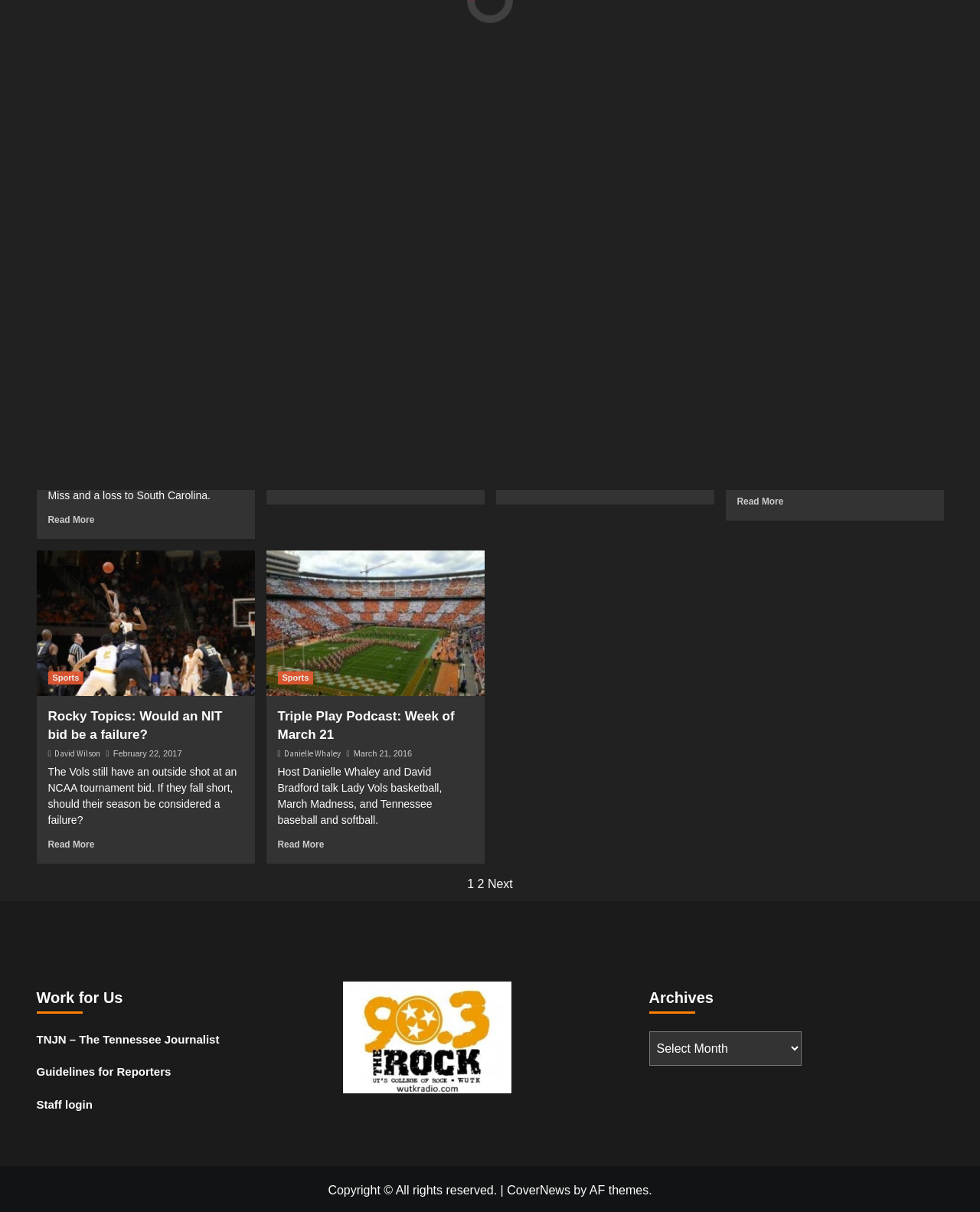Find the bounding box coordinates for the UI element that matches this description: "Ryan Sylvia".

[0.055, 0.35, 0.097, 0.358]